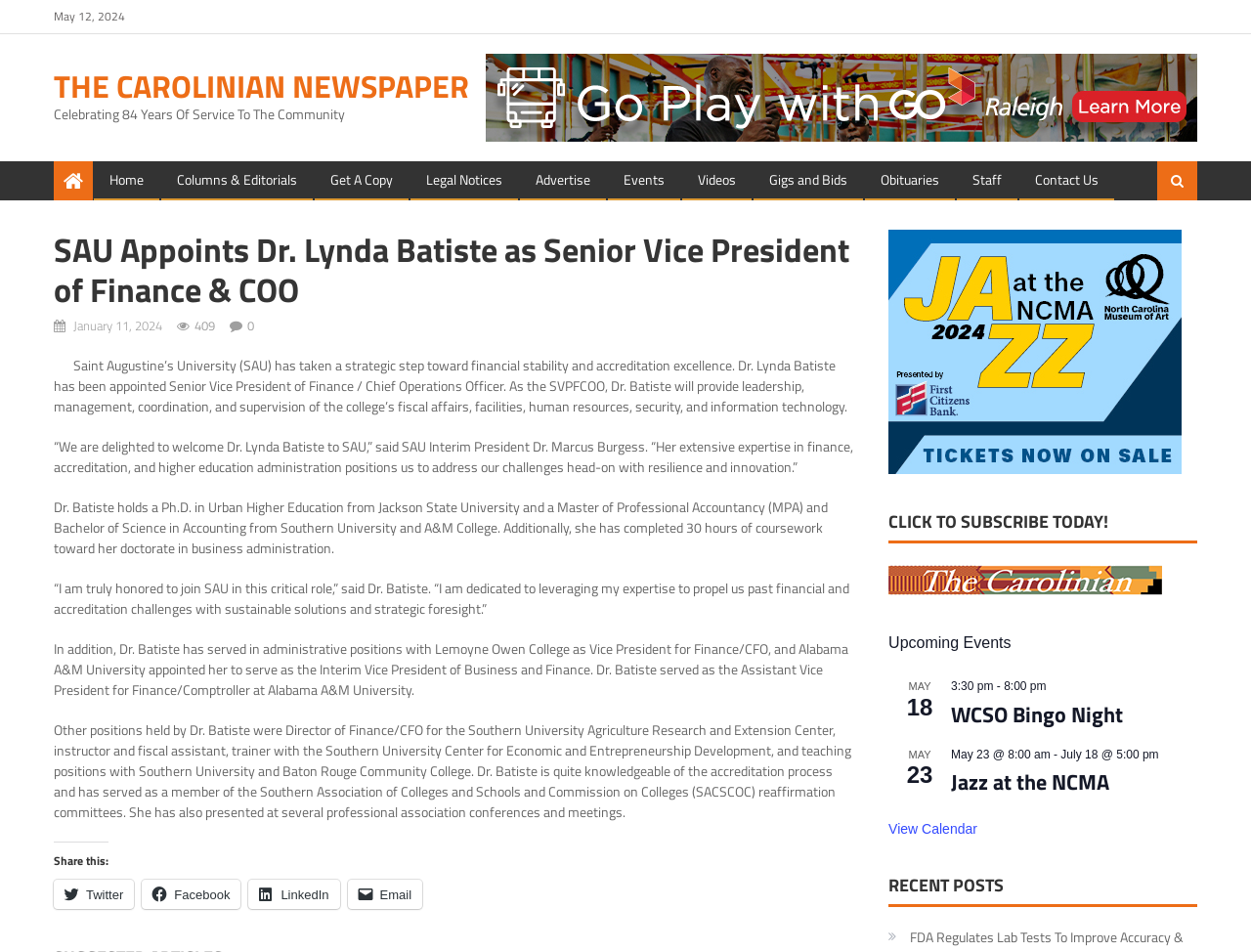Your task is to find and give the main heading text of the webpage.

SAU Appoints Dr. Lynda Batiste as Senior Vice President of Finance & COO